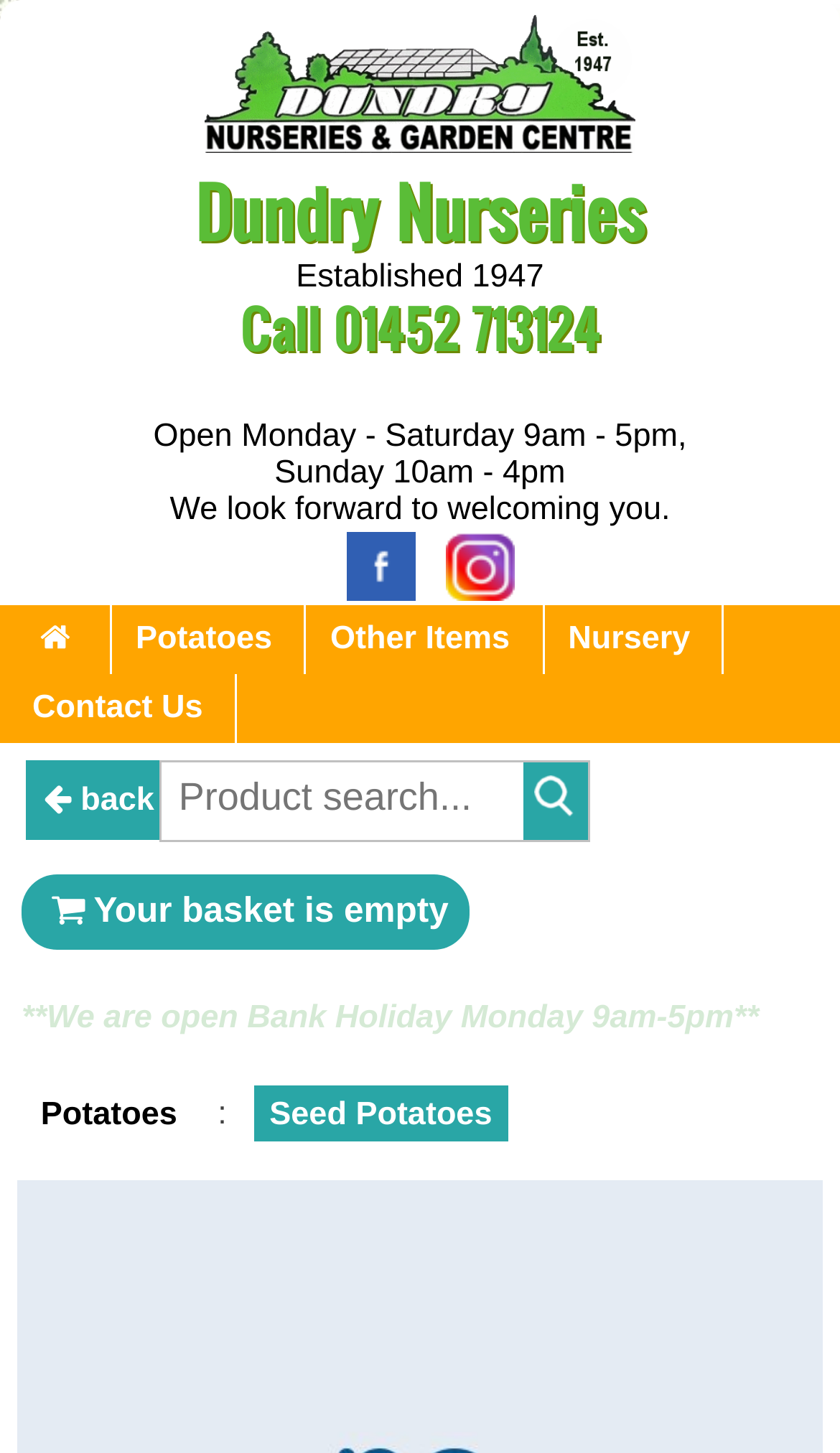What is the purpose of the textbox?
Answer with a single word or phrase, using the screenshot for reference.

Product search